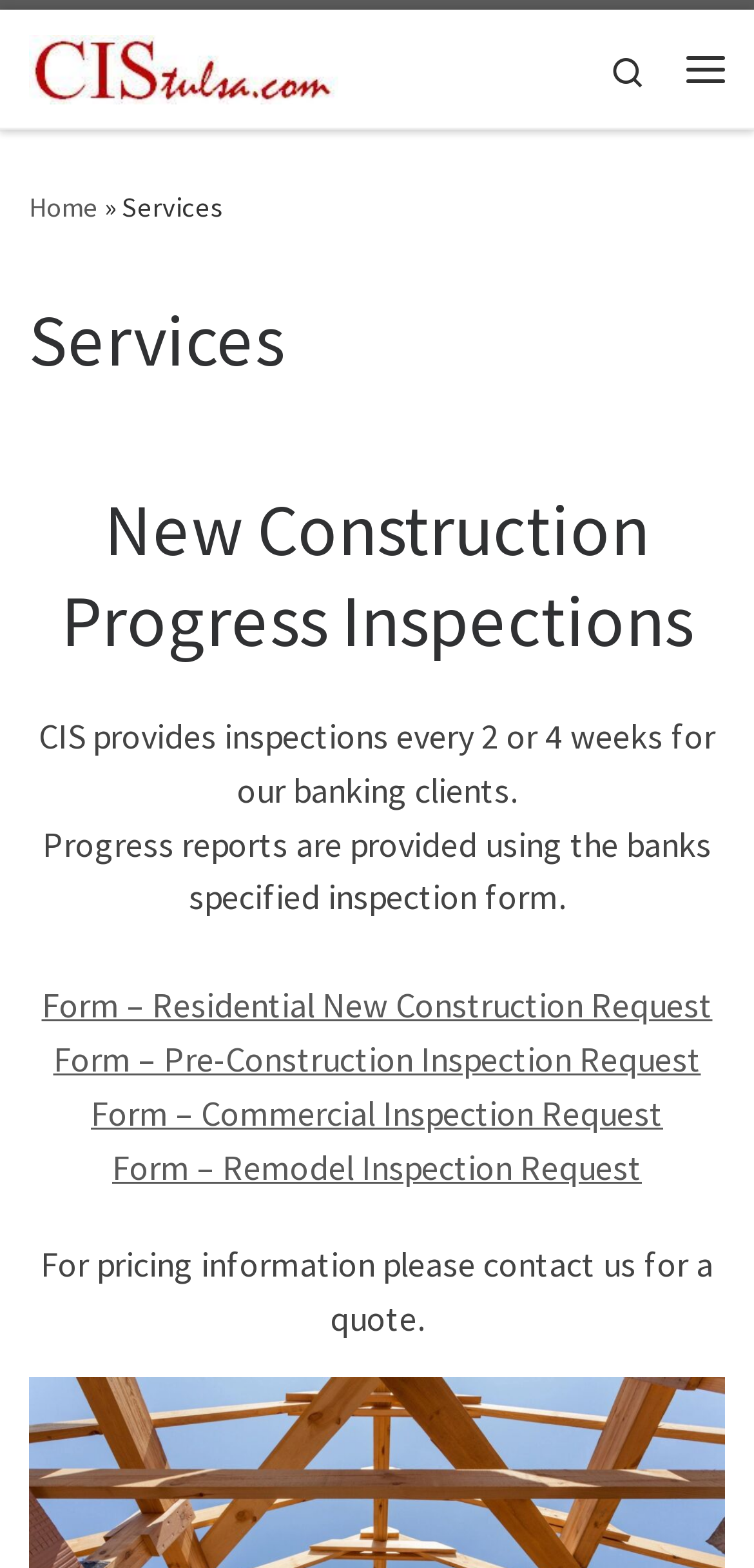What is the purpose of the progress reports?
Refer to the image and give a detailed response to the question.

Based on the webpage content, the progress reports are provided using the banks' specified inspection form, suggesting that the purpose of these reports is to provide the results of the inspections to the banking clients.